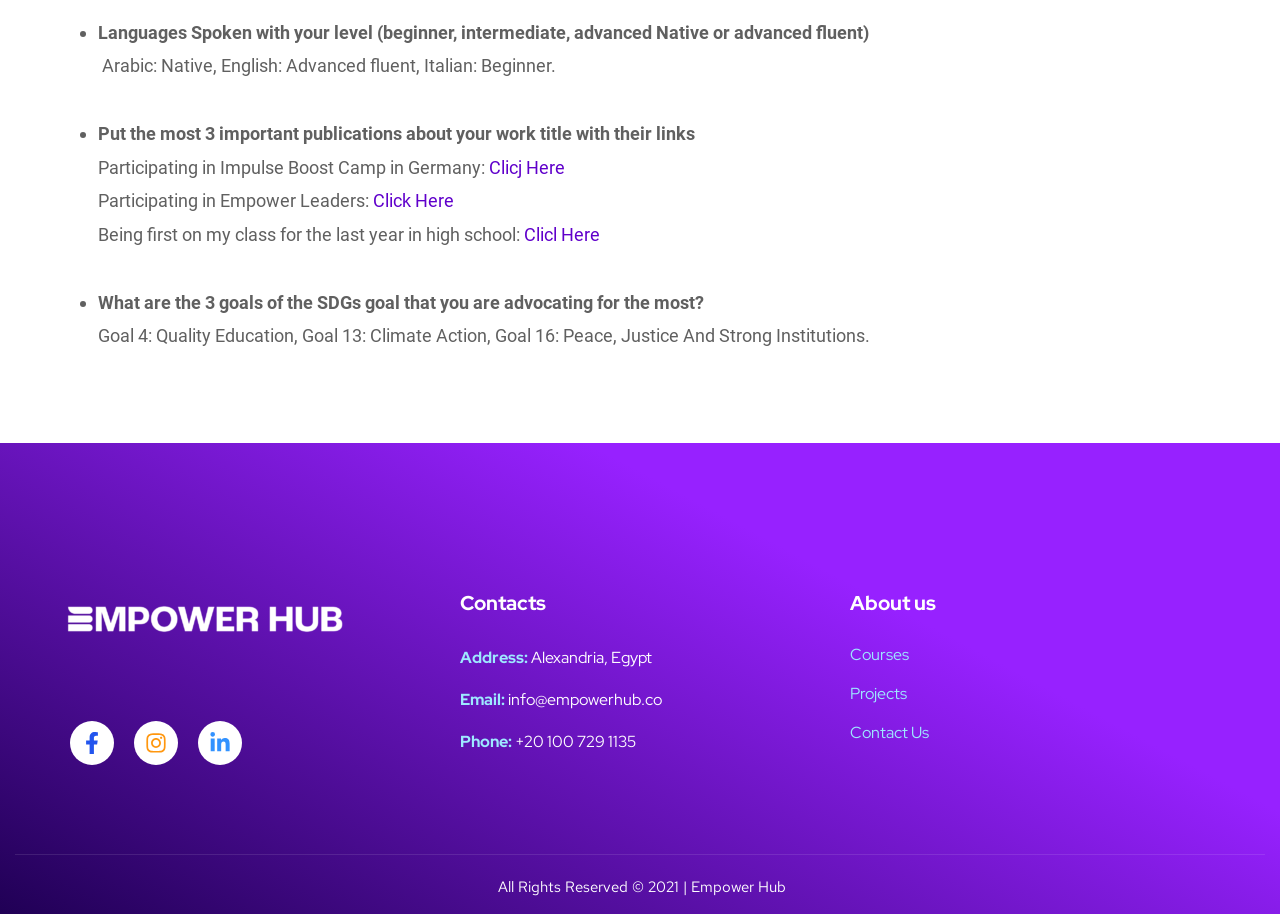Locate the coordinates of the bounding box for the clickable region that fulfills this instruction: "View the Contacts page".

[0.359, 0.649, 0.641, 0.671]